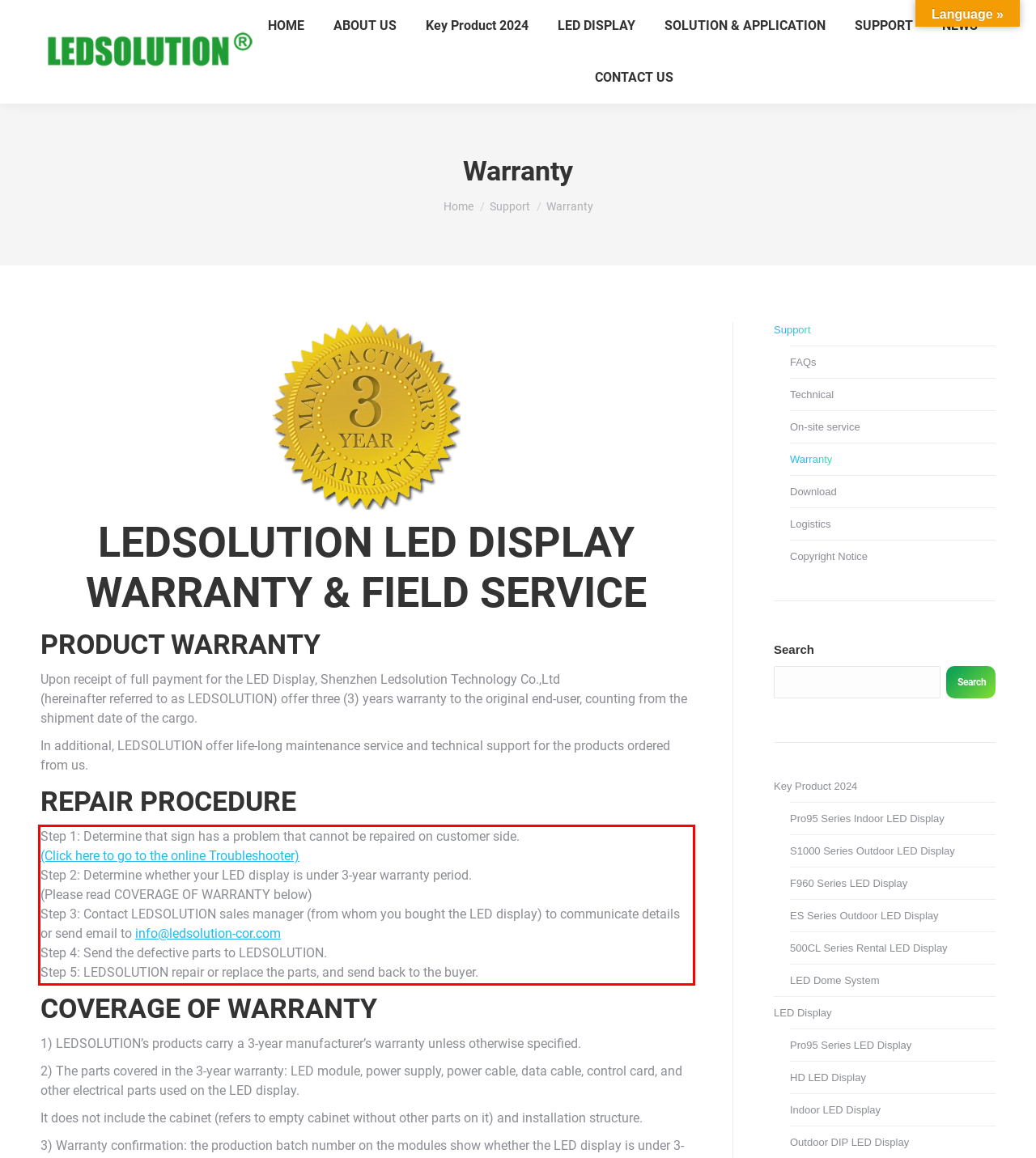With the provided screenshot of a webpage, locate the red bounding box and perform OCR to extract the text content inside it.

Step 1: Determine that sign has a problem that cannot be repaired on customer side. (Click here to go to the online Troubleshooter) Step 2: Determine whether your LED display is under 3-year warranty period. (Please read COVERAGE OF WARRANTY below) Step 3: Contact LEDSOLUTION sales manager (from whom you bought the LED display) to communicate details or send email to info@ledsolution-cor.com Step 4: Send the defective parts to LEDSOLUTION. Step 5: LEDSOLUTION repair or replace the parts, and send back to the buyer.